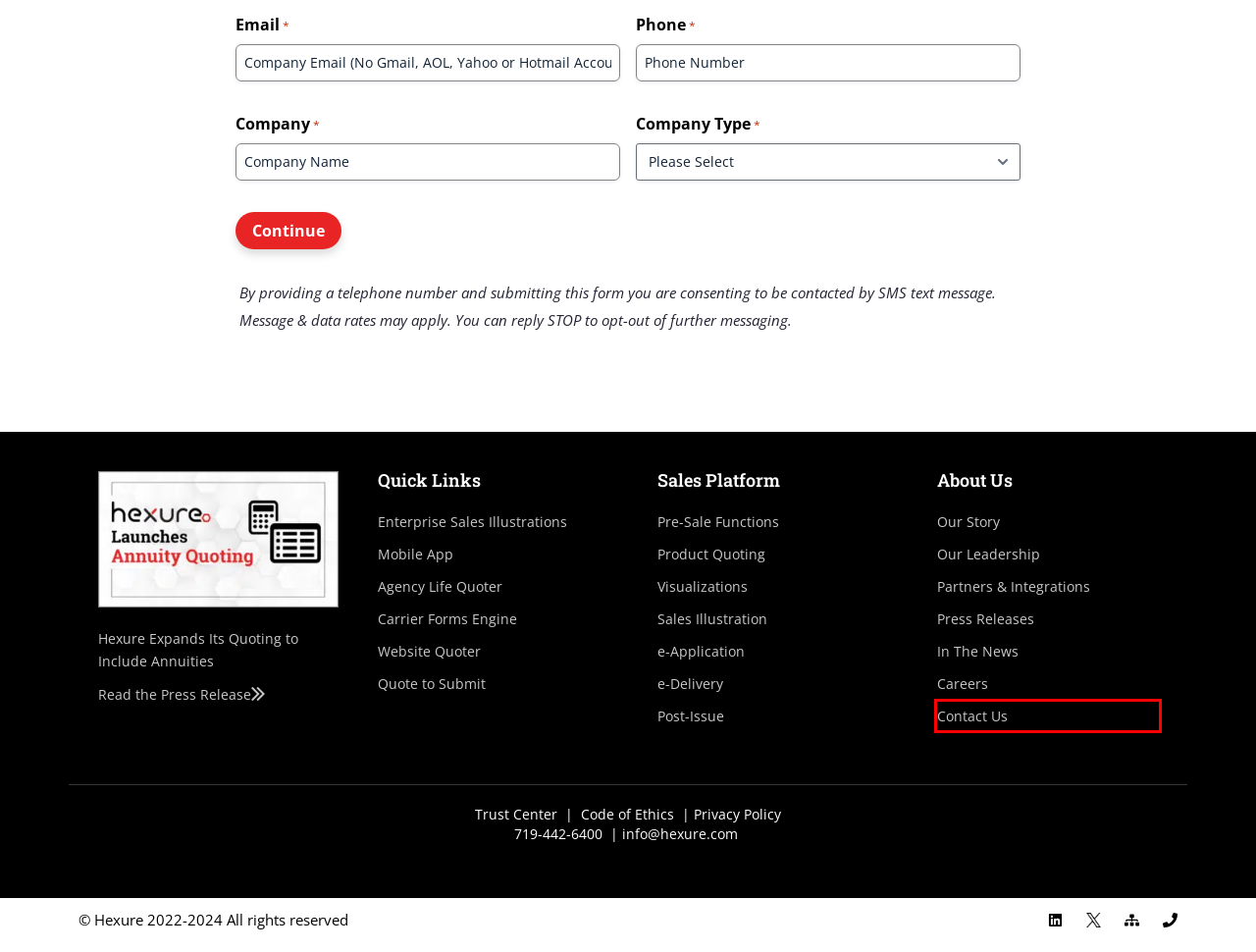Consider the screenshot of a webpage with a red bounding box and select the webpage description that best describes the new page that appears after clicking the element inside the red box. Here are the candidates:
A. Carrier Life Insurance Forms Engine | Hexure
B. Press Releases | Hexure
C. Point-of-Sale Annuity & Life Insurance Illustration Software - ForeSight | Hexure
D. Life Insurance Mobile App | Hexure
E. Hexure Expands Its Quoting to Include Annuities |
F. Contact Us | Hexure
G. Hexure Trust Center | Uptime.com
H. Vive | Hexure

F